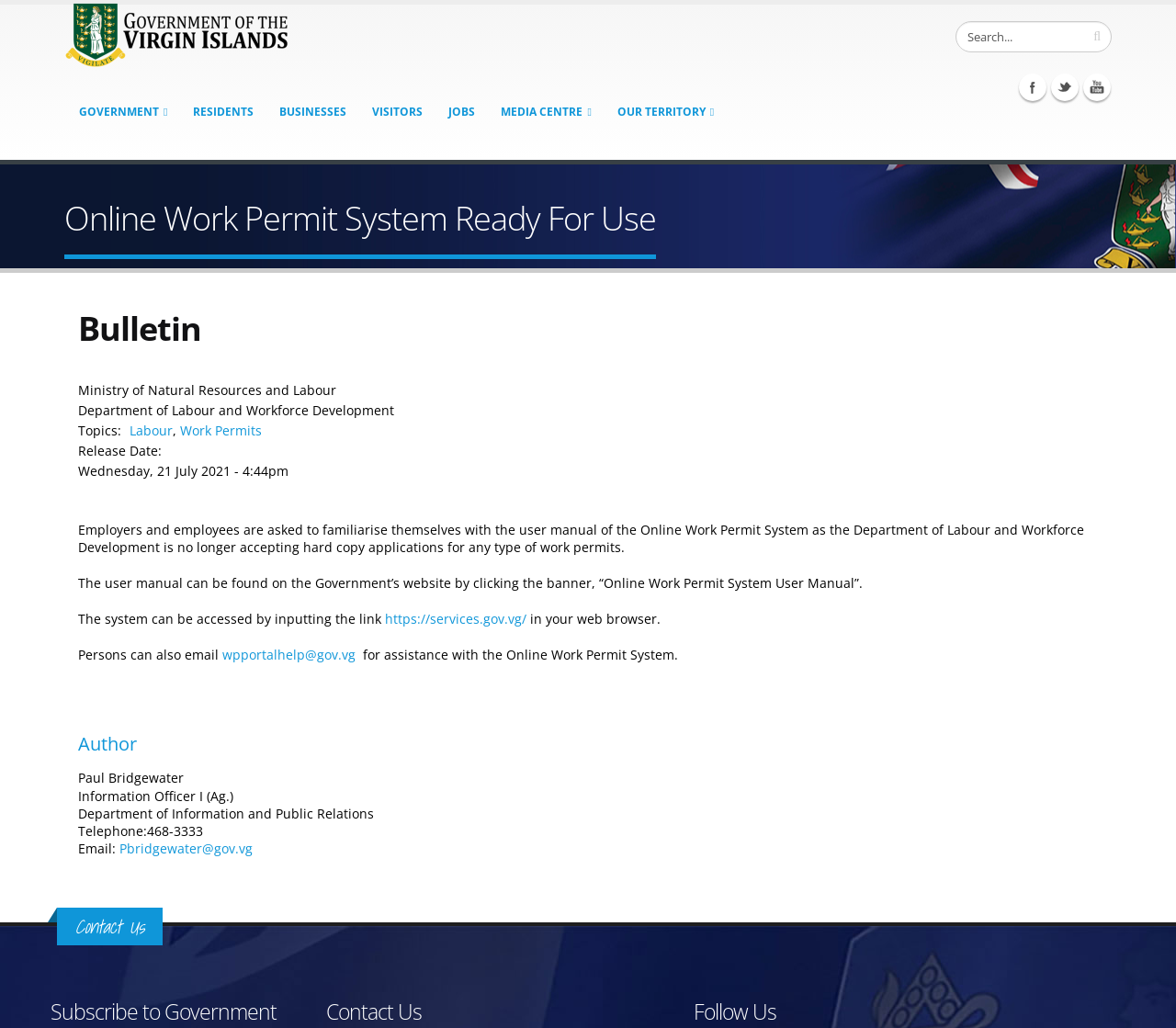Offer a meticulous caption that includes all visible features of the webpage.

The webpage is about the Government of the Virgin Islands' Online Work Permit System, which is now ready for use. At the top, there is a navigation menu with a "Home" link and a search bar. Below the navigation menu, there are social media links to Facebook, Twitter, and YouTube.

The main content of the page is divided into sections. The first section has a heading "Online Work Permit System Ready For Use" and provides information about the system, including a bulletin and details about the Ministry of Natural Resources and Labour and the Department of Labour and Workforce Development.

The next section has a heading "Topics" and lists "Labour" and "Work Permits" as topics. Below this, there is a release date and a detailed announcement about the Online Work Permit System, including information about the user manual and how to access the system.

The page also has a section with the author's information, including their name, title, and contact details. At the bottom of the page, there are links to "Contact Us" and "Follow Us" sections.

On the right side of the page, there are links to various government departments and services, including "GOVERNMENT", "RESIDENTS", "BUSINESSES", "VISITORS", "JOBS", and "MEDIA CENTRE".